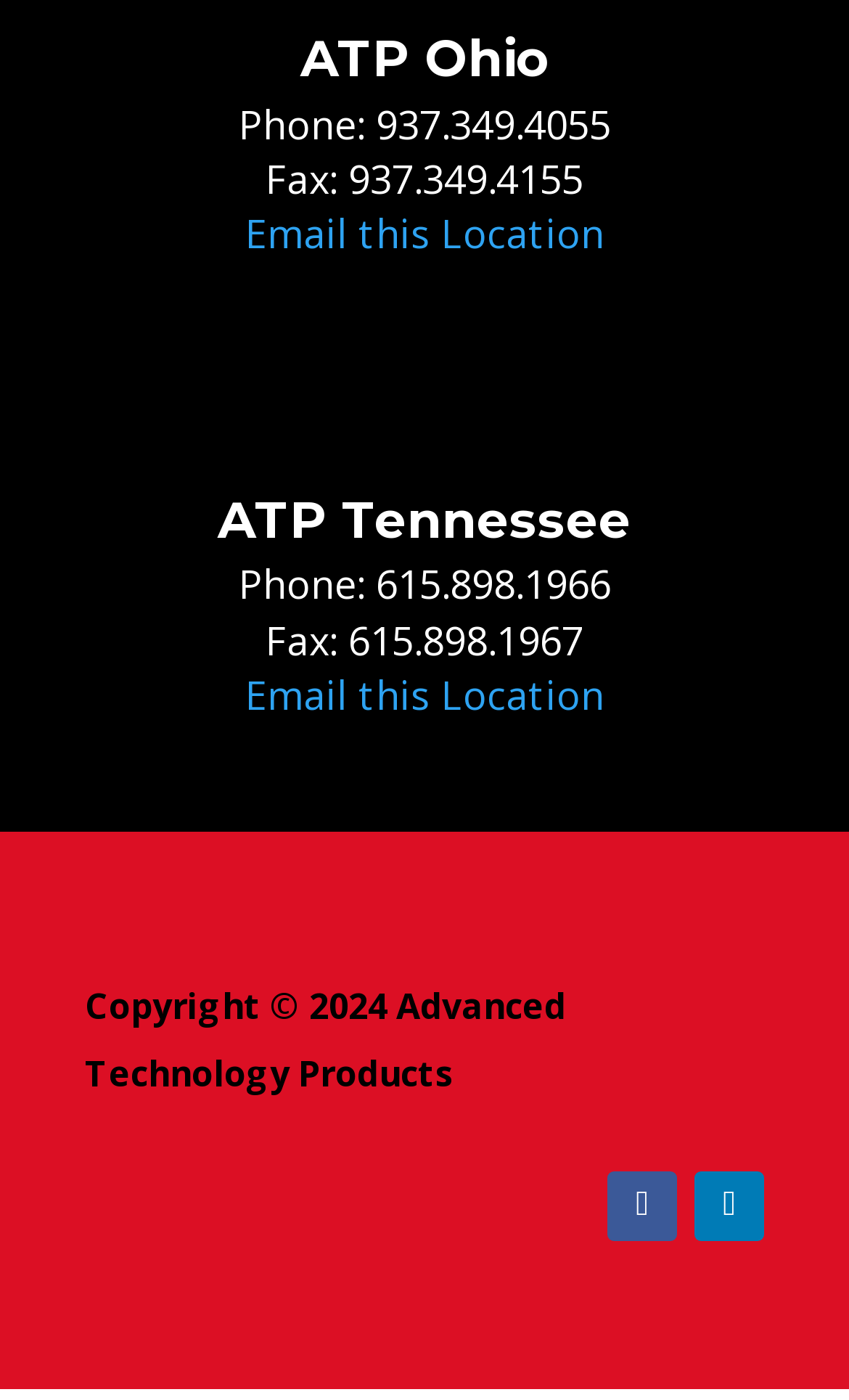How many locations are listed on this webpage? Based on the image, give a response in one word or a short phrase.

2